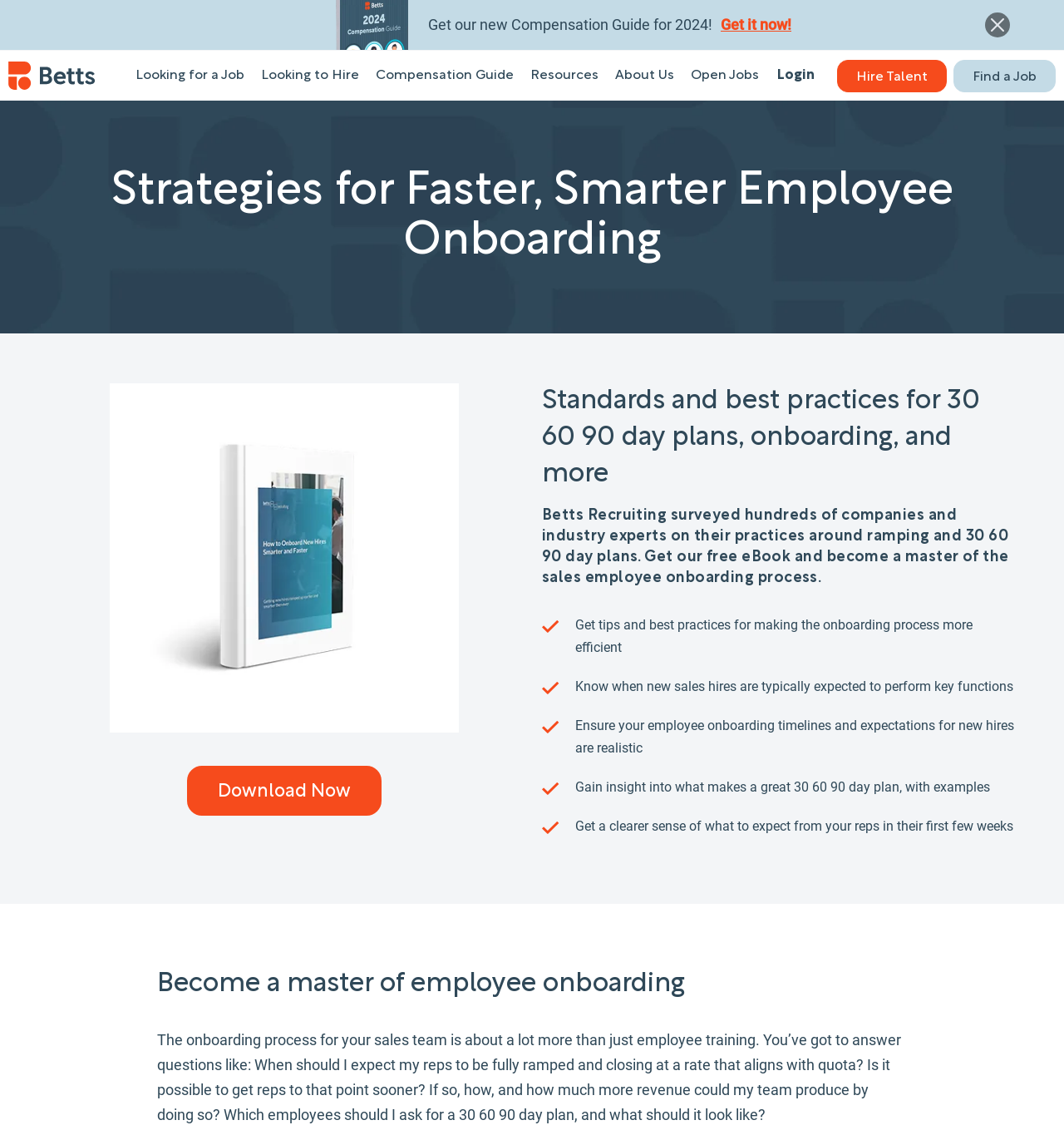Identify the bounding box coordinates of the specific part of the webpage to click to complete this instruction: "Click the 'Hire Talent' link".

[0.787, 0.053, 0.89, 0.081]